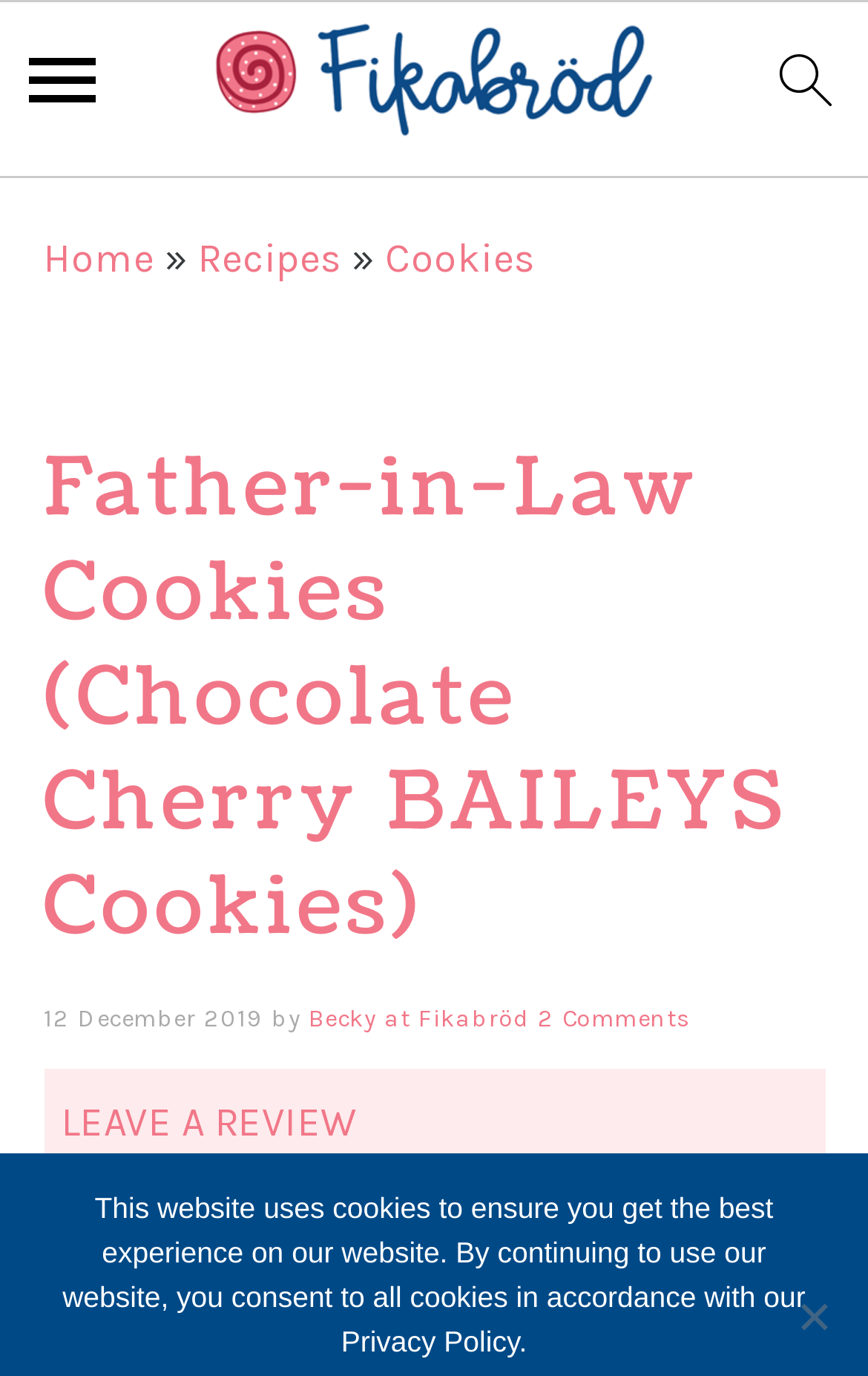Determine the bounding box coordinates of the clickable region to follow the instruction: "search".

[0.864, 0.017, 0.993, 0.115]